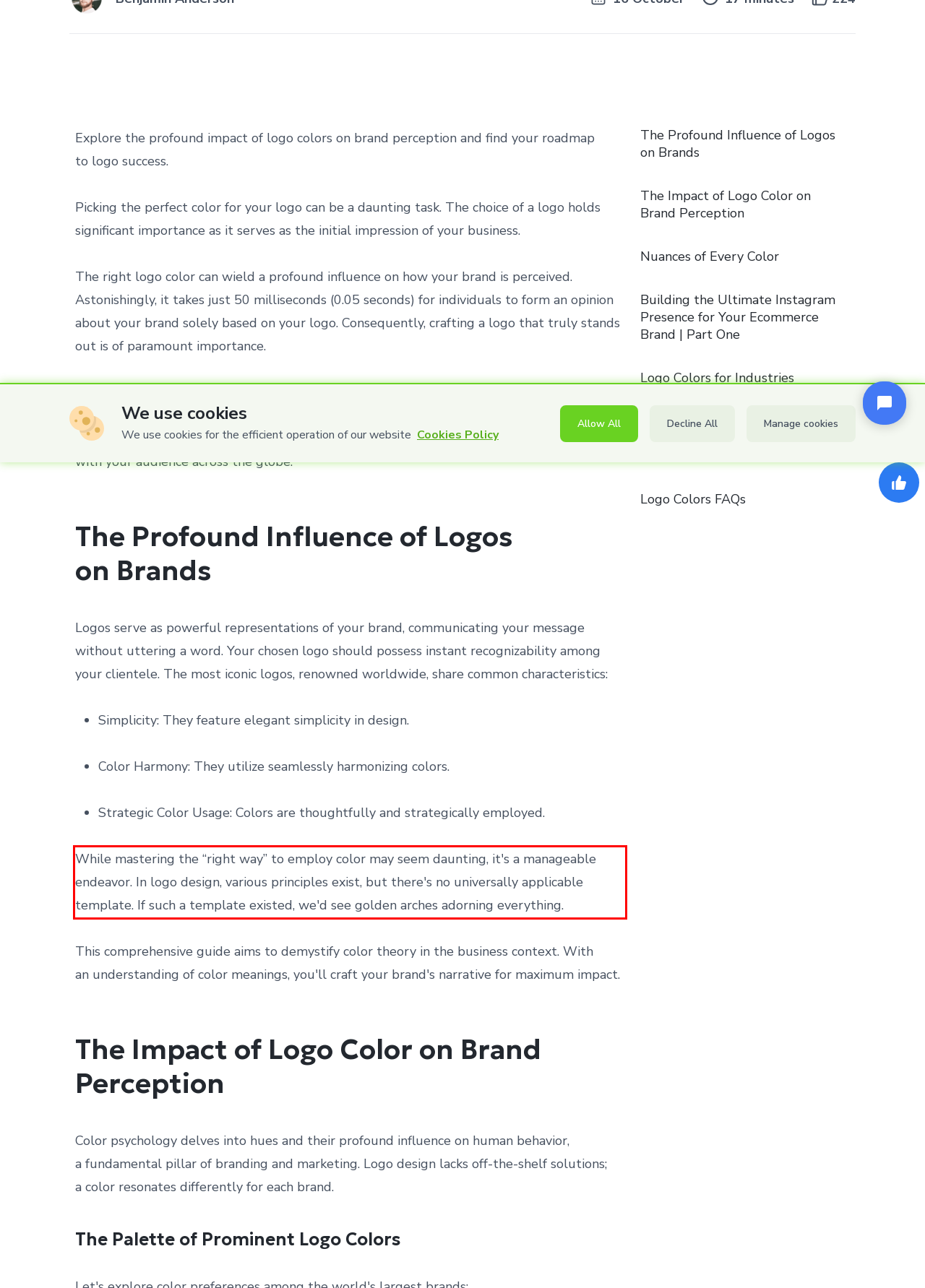Please take the screenshot of the webpage, find the red bounding box, and generate the text content that is within this red bounding box.

While mastering the “right way” to employ color may seem daunting, it's a manageable endeavor. In logo design, various principles exist, but there's no universally applicable template. If such a template existed, we'd see golden arches adorning everything.